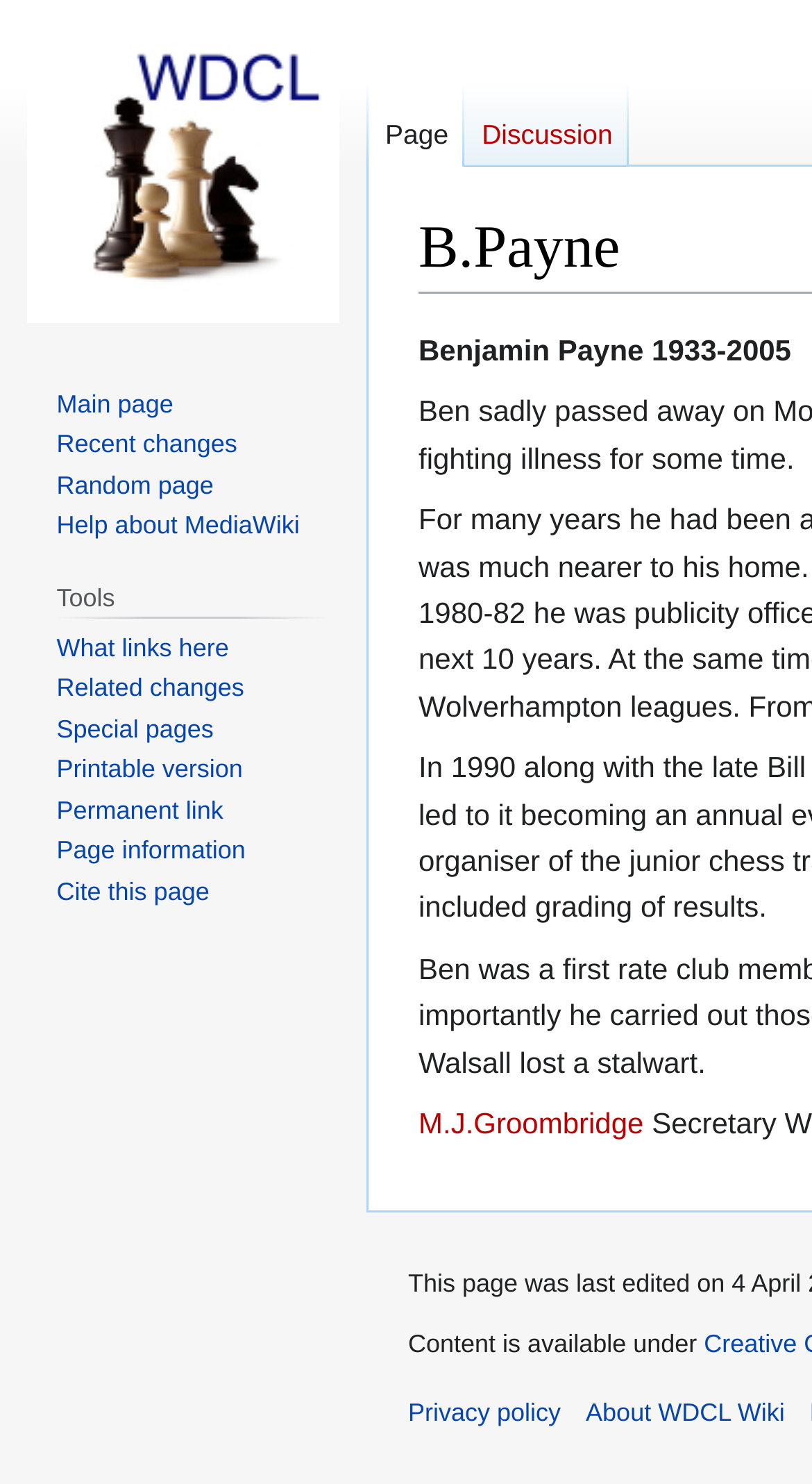Identify the bounding box coordinates for the UI element mentioned here: "M.J.Groombridge". Provide the coordinates as four float values between 0 and 1, i.e., [left, top, right, bottom].

[0.515, 0.745, 0.793, 0.768]